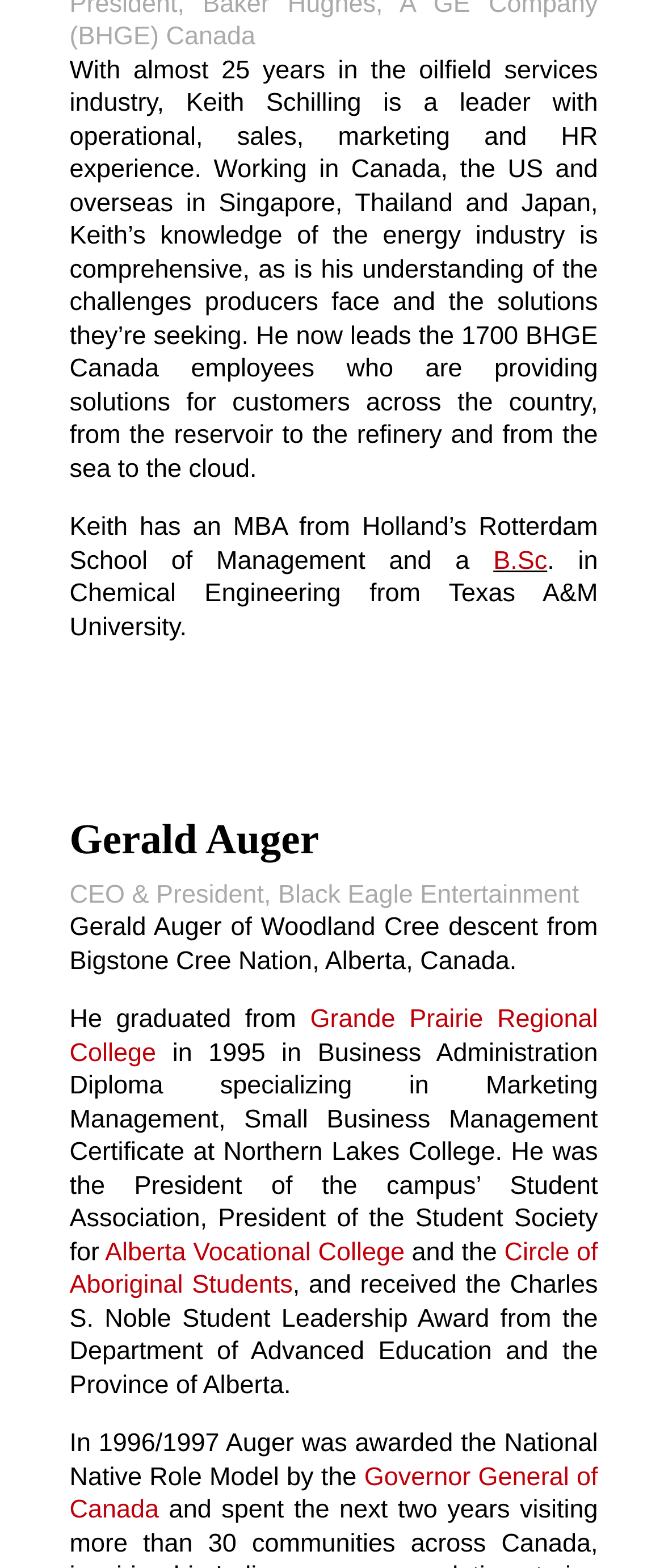Who awarded Gerald Auger the National Native Role Model?
Could you give a comprehensive explanation in response to this question?

As stated in the link element with ID 222, Gerald Auger was awarded the National Native Role Model by the Governor General of Canada in 1996/1997.